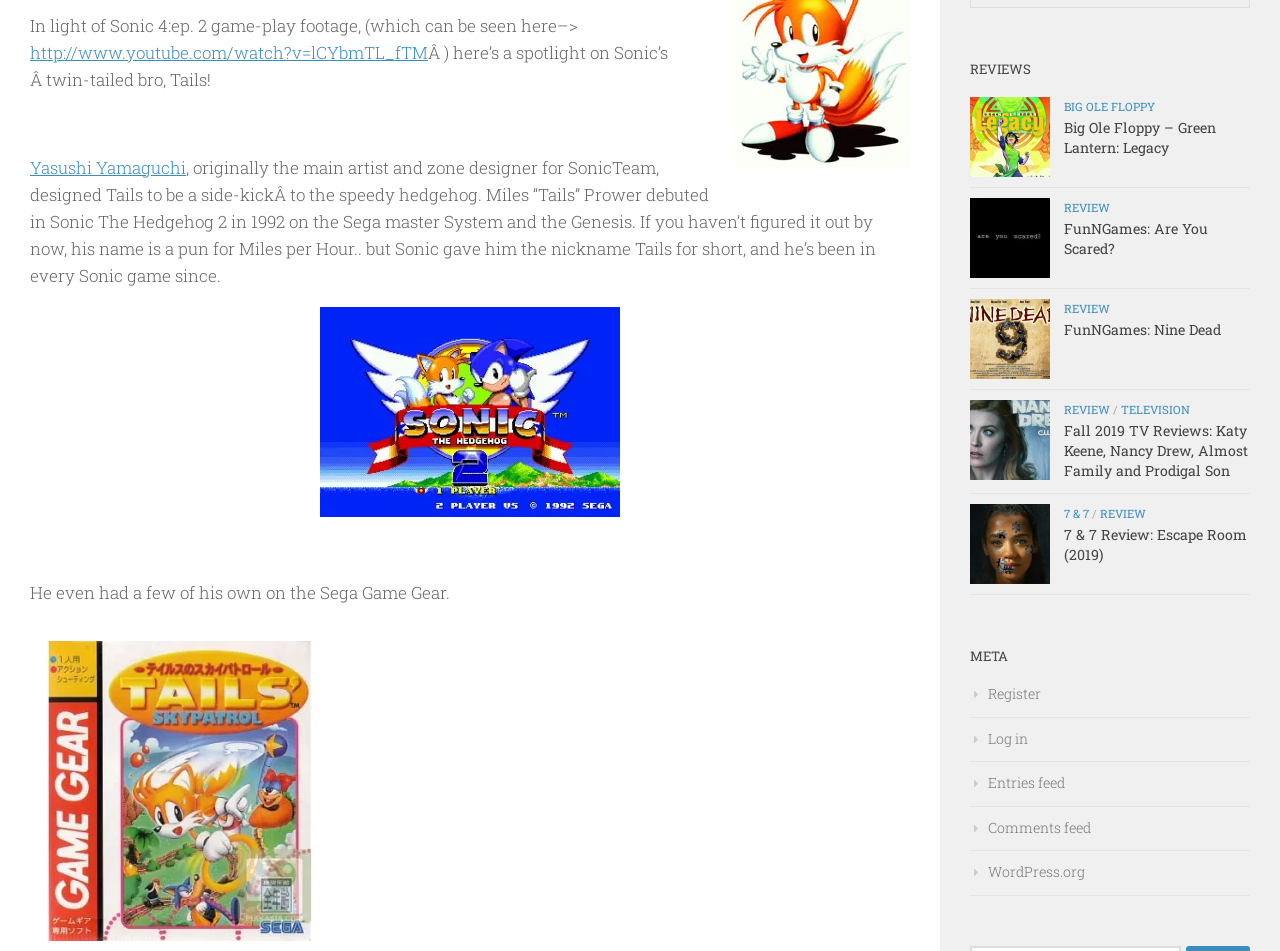Please predict the bounding box coordinates (top-left x, top-left y, bottom-right x, bottom-right y) for the UI element in the screenshot that fits the description: FunNGames: Nine Dead

[0.831, 0.337, 0.954, 0.357]